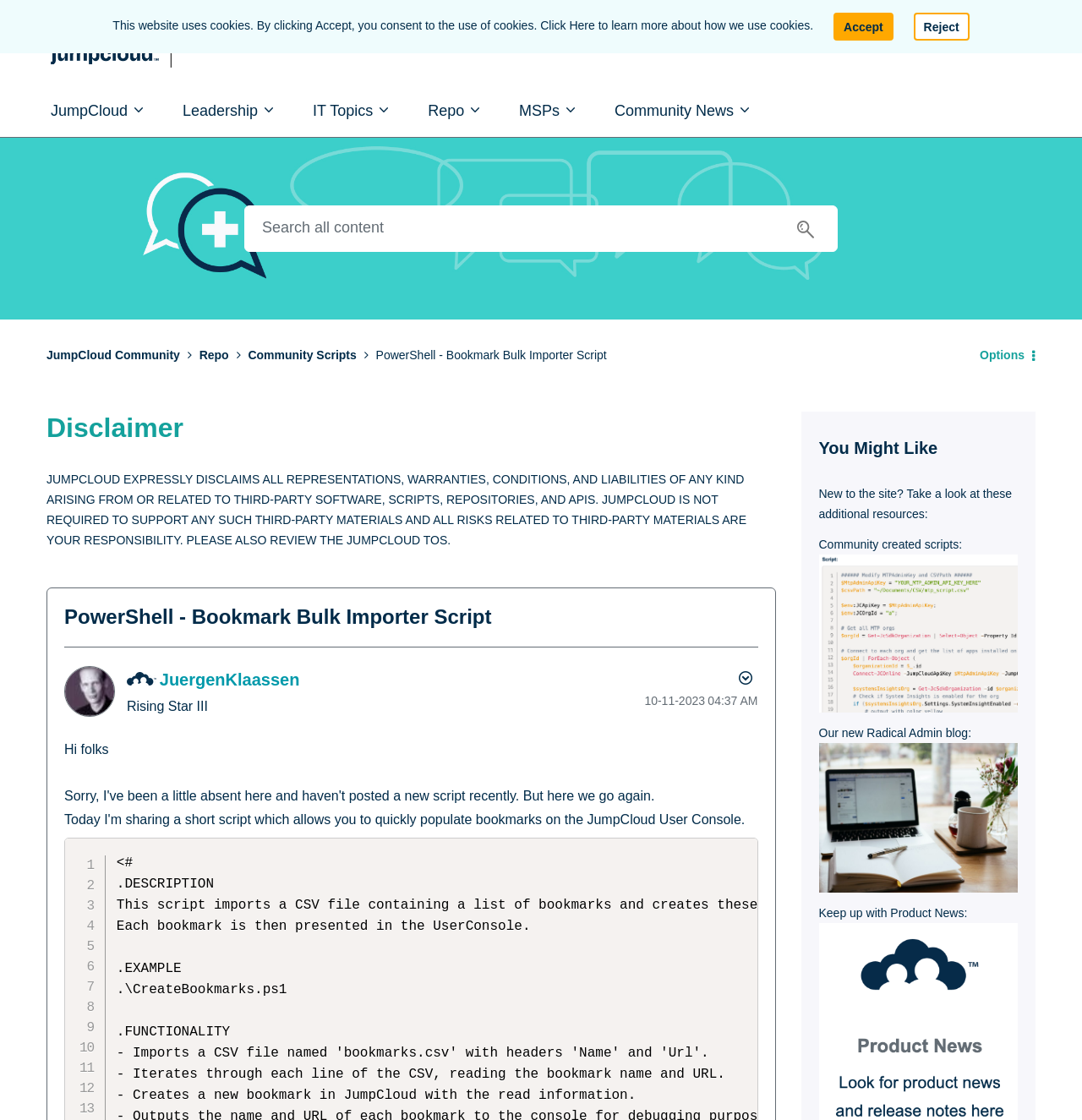Please provide a short answer using a single word or phrase for the question:
How many links are there in the 'You Might Like' section?

3